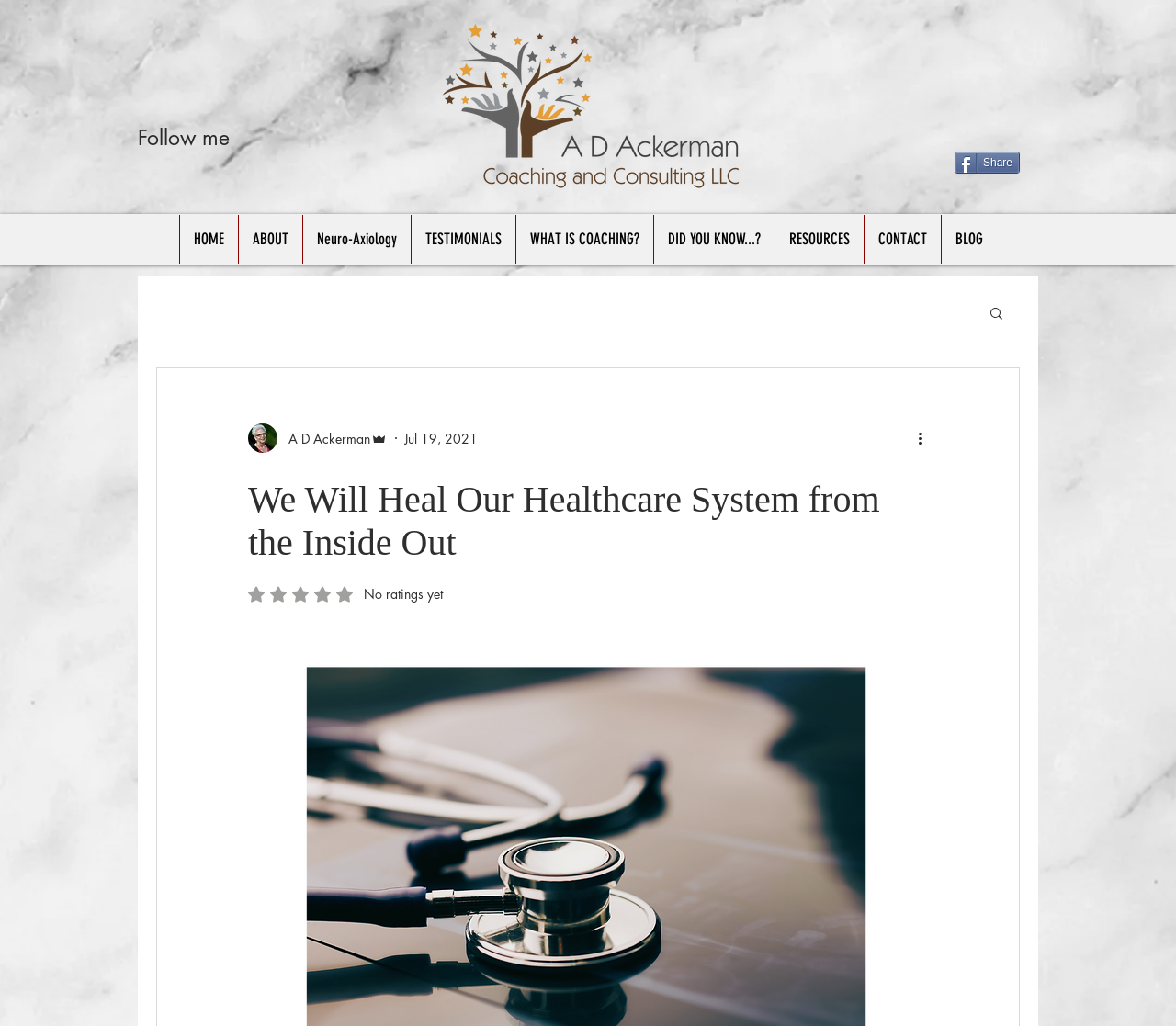What is the name of the writer?
From the image, provide a succinct answer in one word or a short phrase.

A D Ackerman